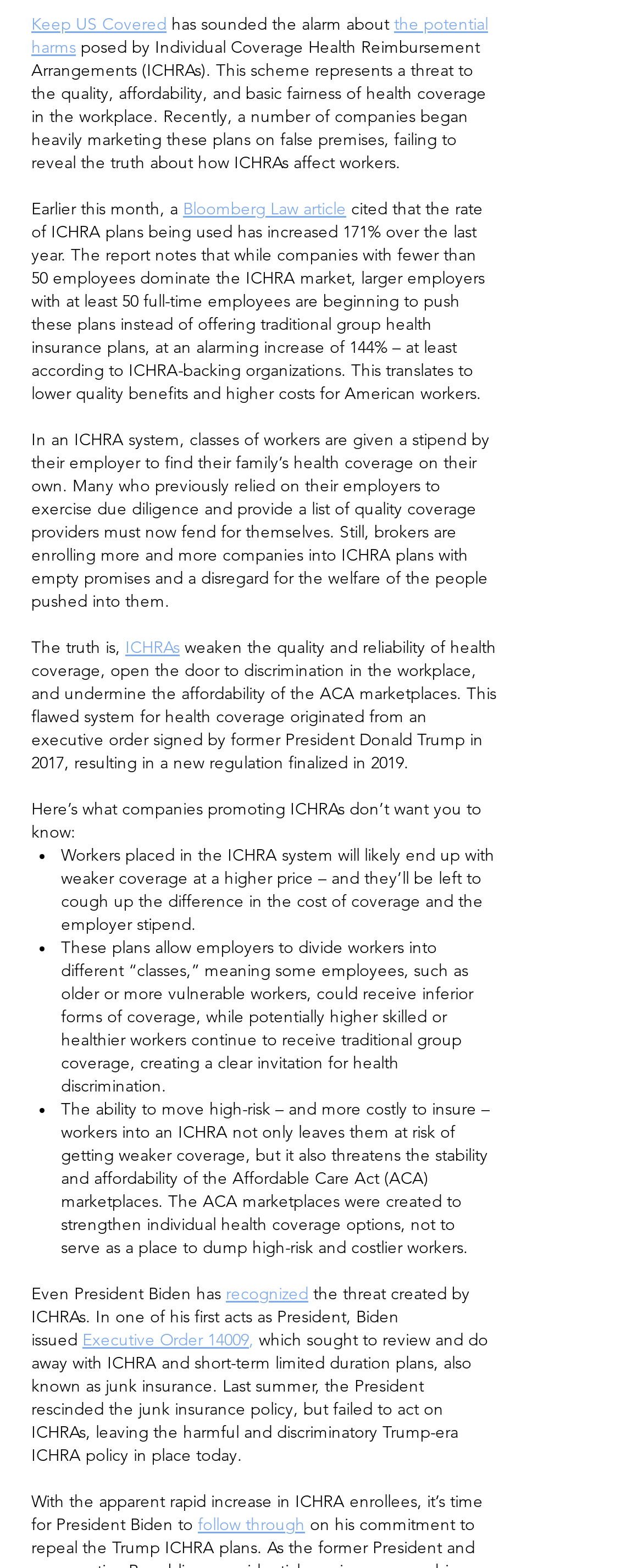What is the percentage increase in ICHRA plans being used over the last year?
Offer a detailed and exhaustive answer to the question.

According to the article, a Bloomberg Law article cited that the rate of ICHRA plans being used has increased 171% over the last year. This information is provided to support the argument that ICHRAs are becoming more prevalent.